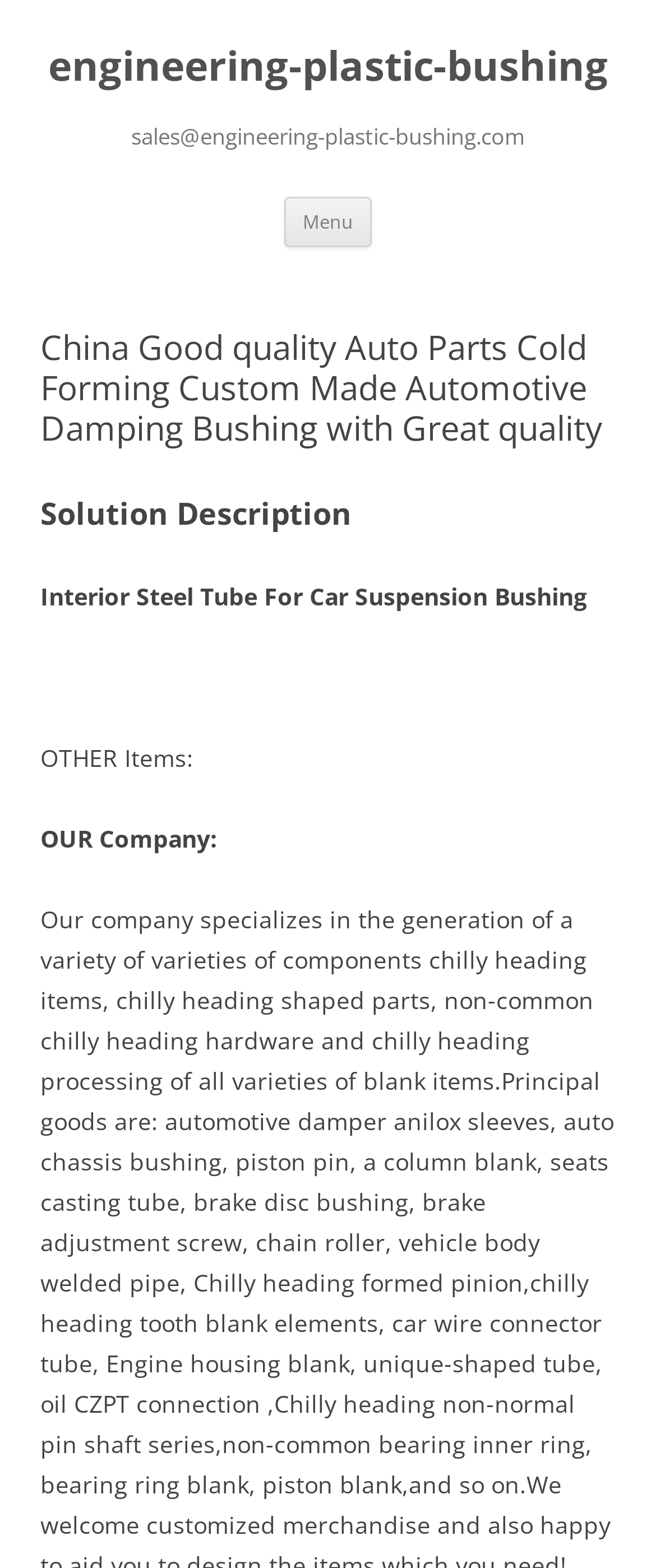What is the type of auto part described?
Look at the image and provide a short answer using one word or a phrase.

Interior Steel Tube